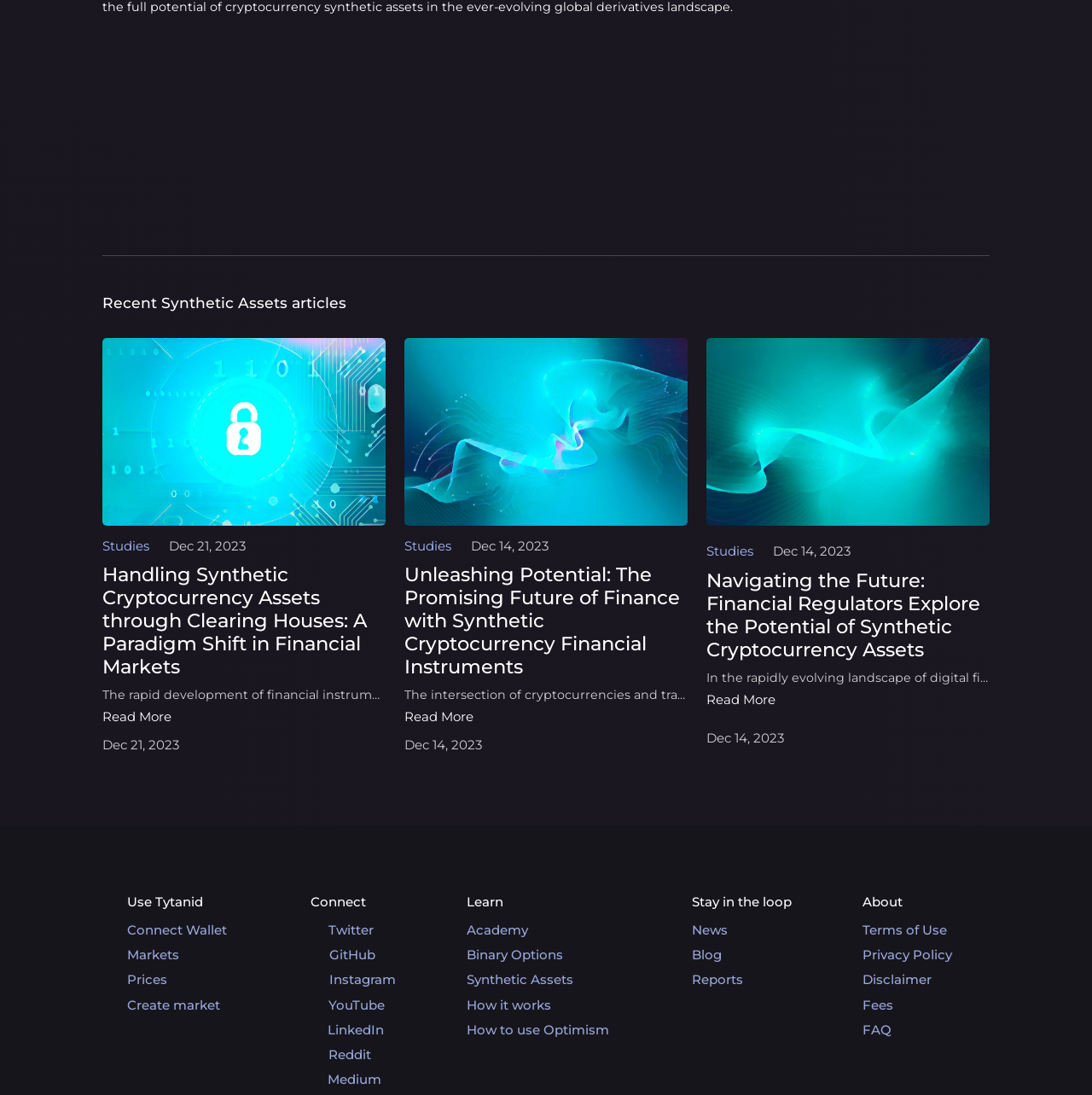Please identify the bounding box coordinates of the element that needs to be clicked to execute the following command: "Learn about Academy". Provide the bounding box using four float numbers between 0 and 1, formatted as [left, top, right, bottom].

[0.427, 0.842, 0.605, 0.856]